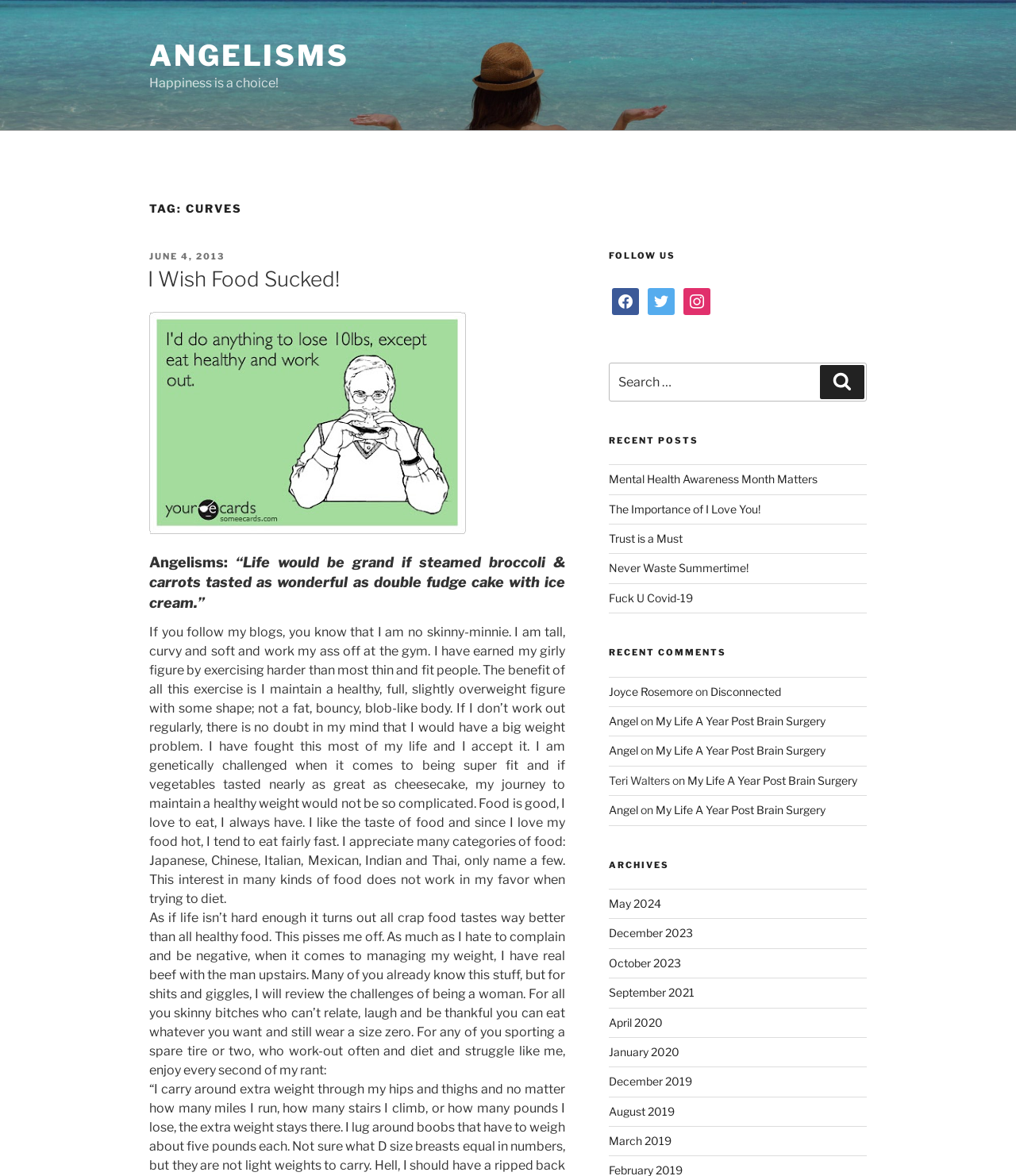Refer to the image and answer the question with as much detail as possible: What is the title of the first recent post?

The first recent post listed on the webpage is titled 'Mental Health Awareness Month Matters', which is a link to the full post.